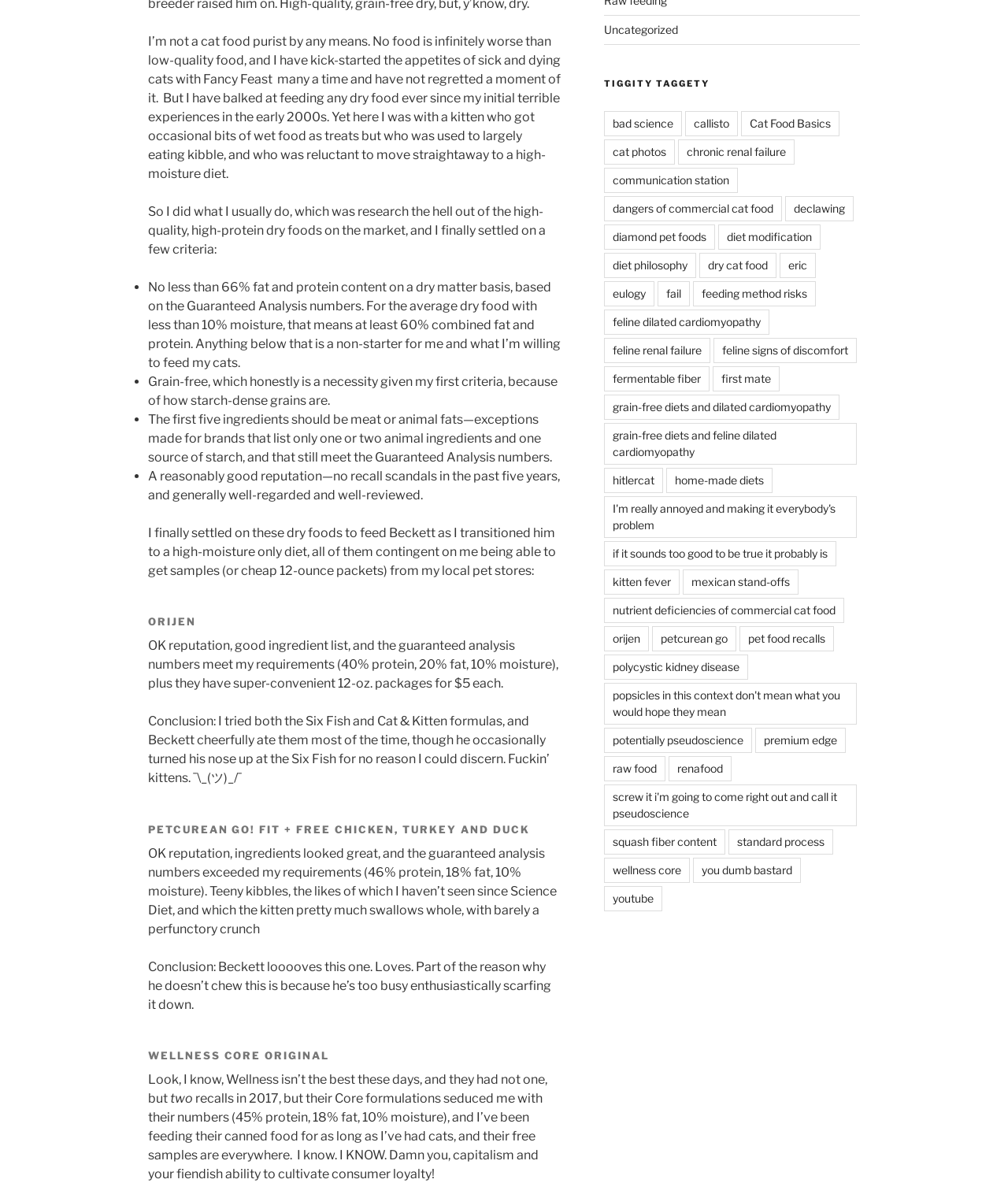Based on the element description grain-free diets and dilated cardiomyopathy, identify the bounding box of the UI element in the given webpage screenshot. The coordinates should be in the format (top-left x, top-left y, bottom-right x, bottom-right y) and must be between 0 and 1.

[0.599, 0.333, 0.832, 0.355]